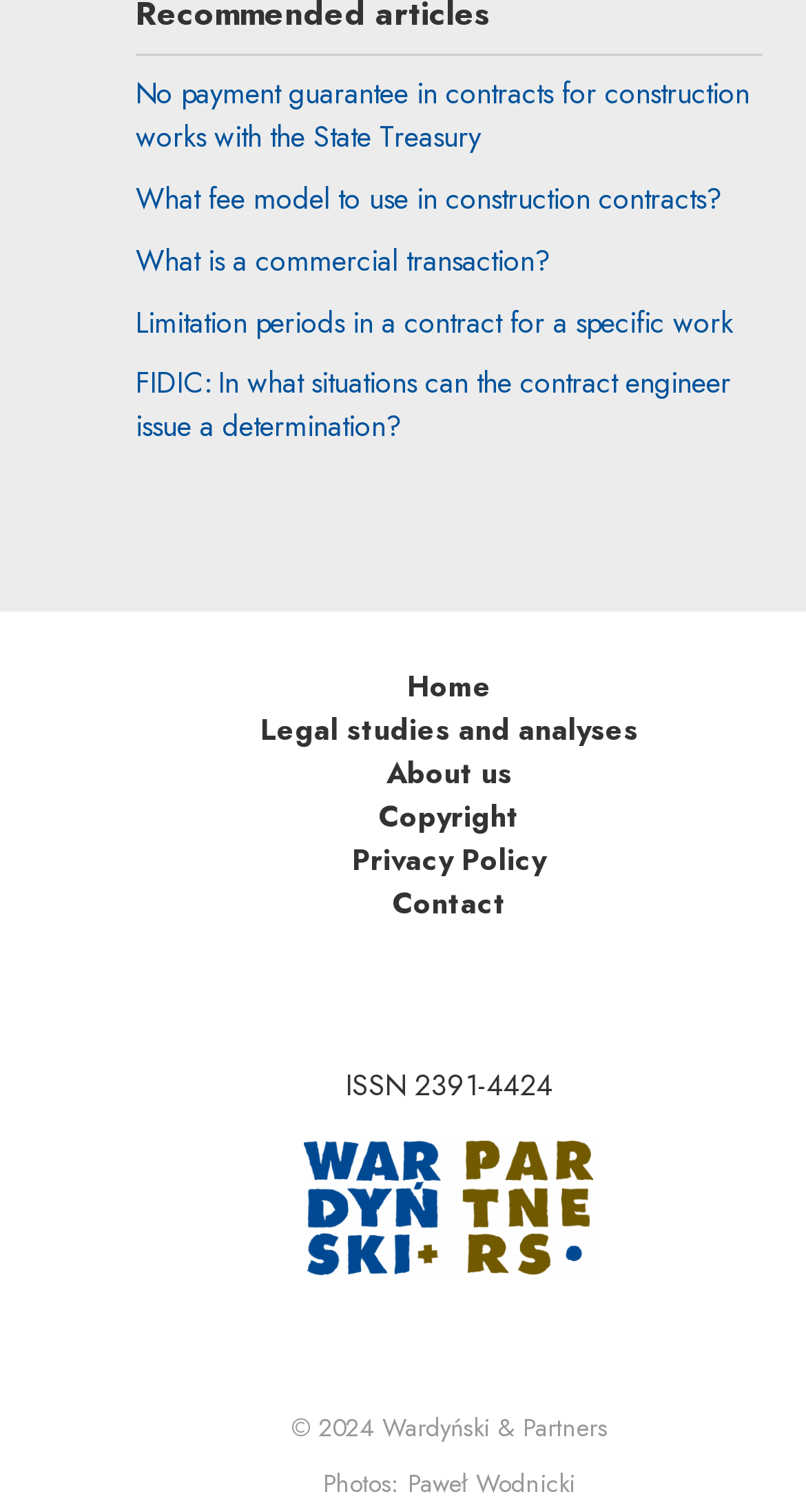How many images are on the webpage?
Answer the question with a thorough and detailed explanation.

I found one image on the webpage, which is the 'Wardyński & Partners' image located at the bottom of the webpage.